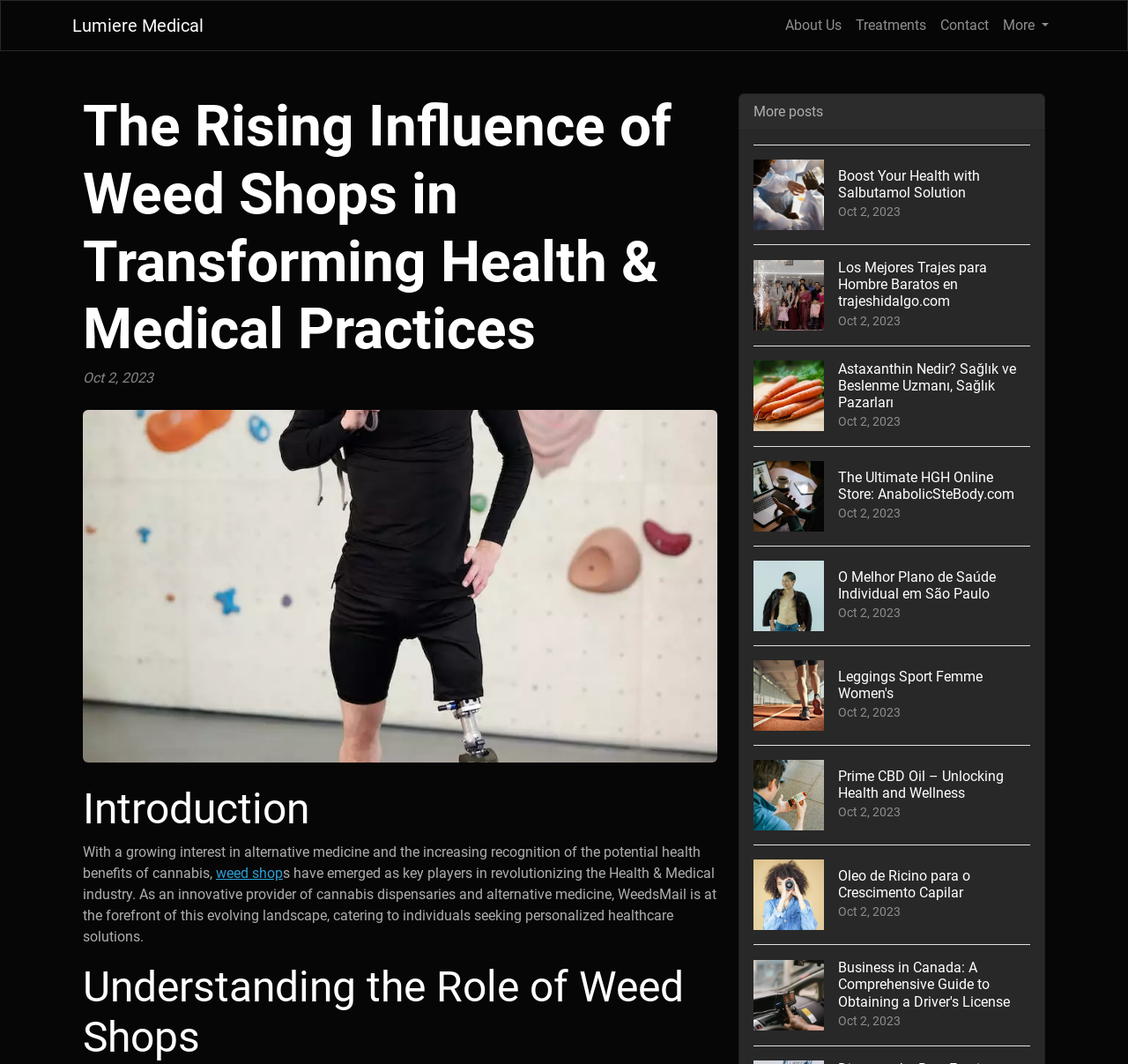What type of products does WeedsMail offer?
Ensure your answer is thorough and detailed.

The webpage mentions that WeedsMail is a provider of cannabis dispensaries and alternative medicine, suggesting that they offer cannabis products as part of their services. Additionally, the link 'weed shop' and the text 'catering to individuals seeking personalized healthcare solutions' imply that WeedsMail offers cannabis products as part of their healthcare solutions.